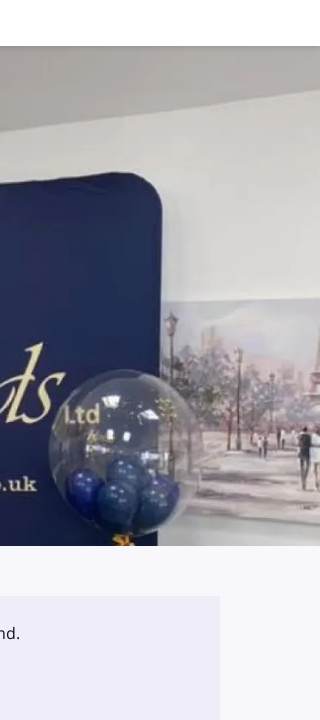Look at the image and give a detailed response to the following question: What is inside the large transparent balloon?

The question inquires about the contents of the large transparent balloon in the image. According to the caption, the balloon is filled with blue and gold confetti, which adds a festive touch to the celebratory atmosphere.